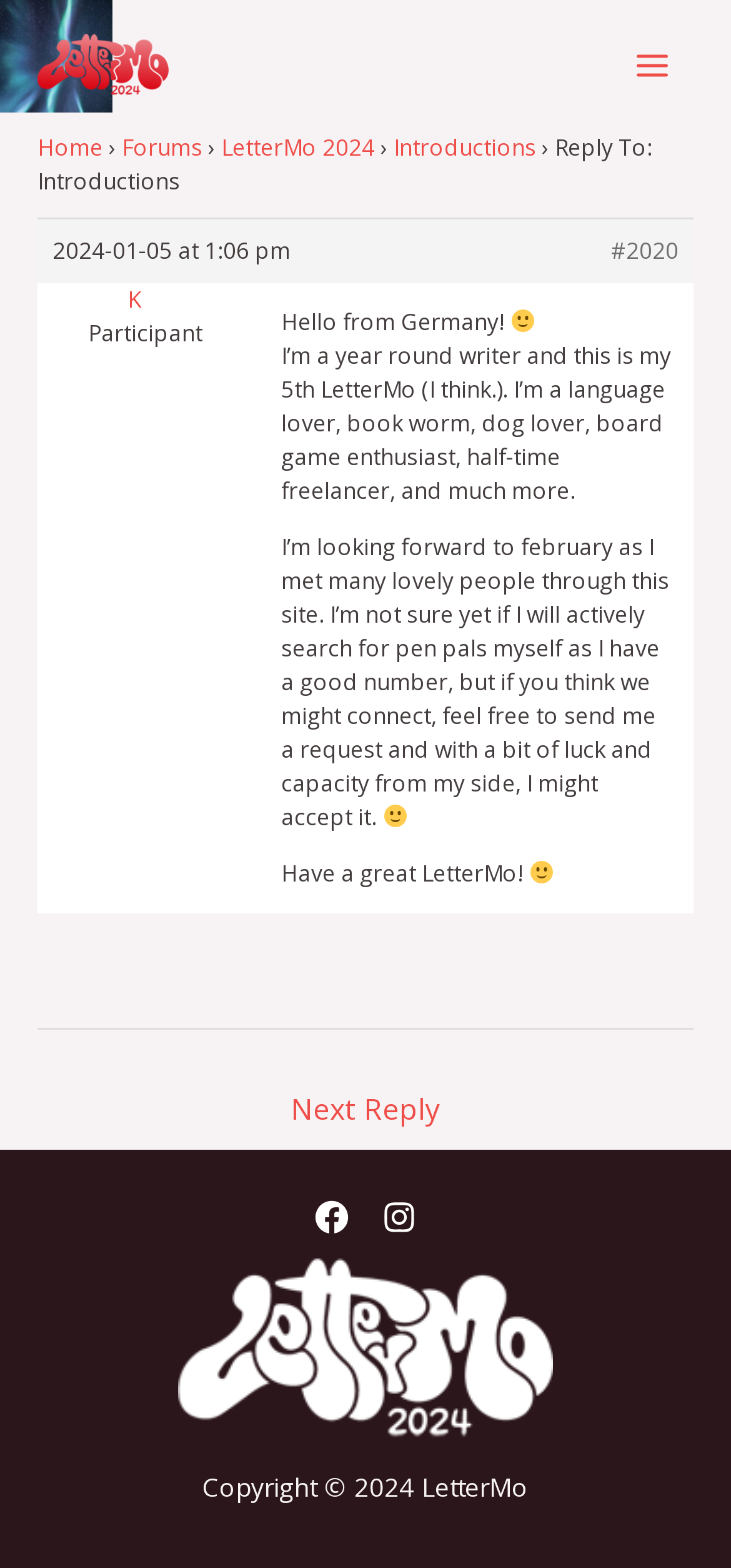How many social media links are there?
Provide an in-depth answer to the question, covering all aspects.

There are two social media links at the bottom of the webpage, one for Facebook and one for Instagram, each with an image element.